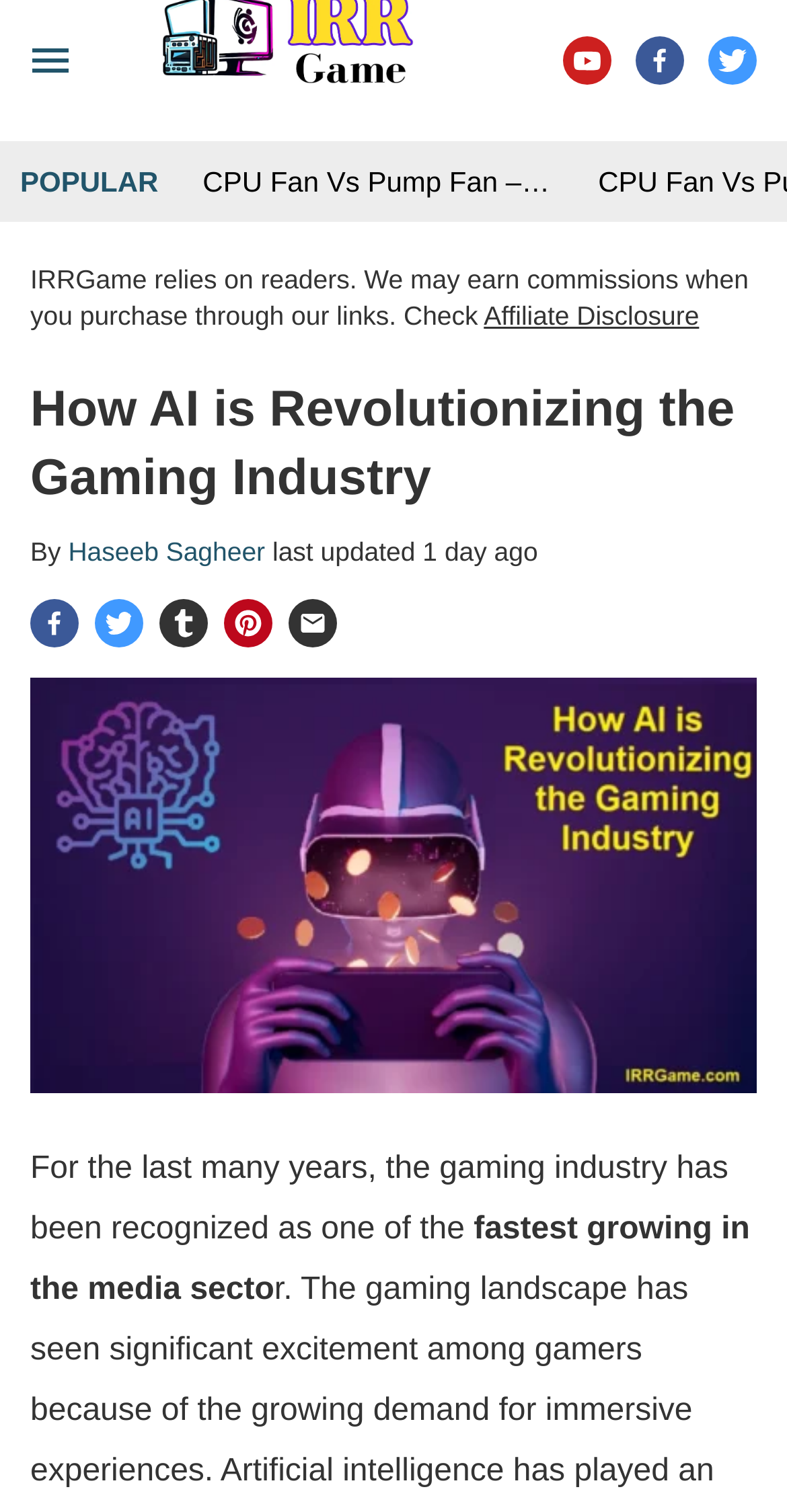What is the name of the author of the article?
Offer a detailed and exhaustive answer to the question.

I found the author's name by looking at the header section of the webpage, where it says 'By Haseeb Sagheer'.